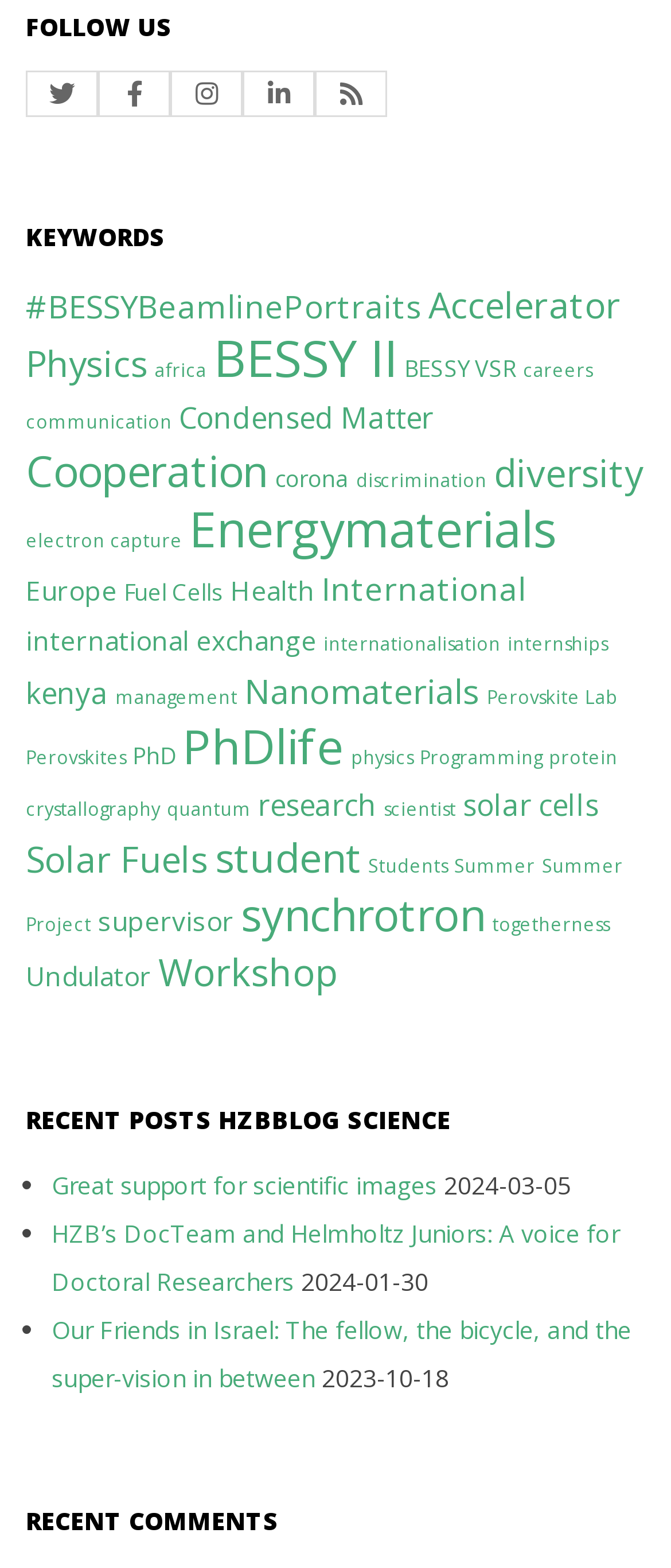Extract the bounding box coordinates of the UI element described: "#BESSYBeamlinePortraits". Provide the coordinates in the format [left, top, right, bottom] with values ranging from 0 to 1.

[0.038, 0.181, 0.628, 0.208]